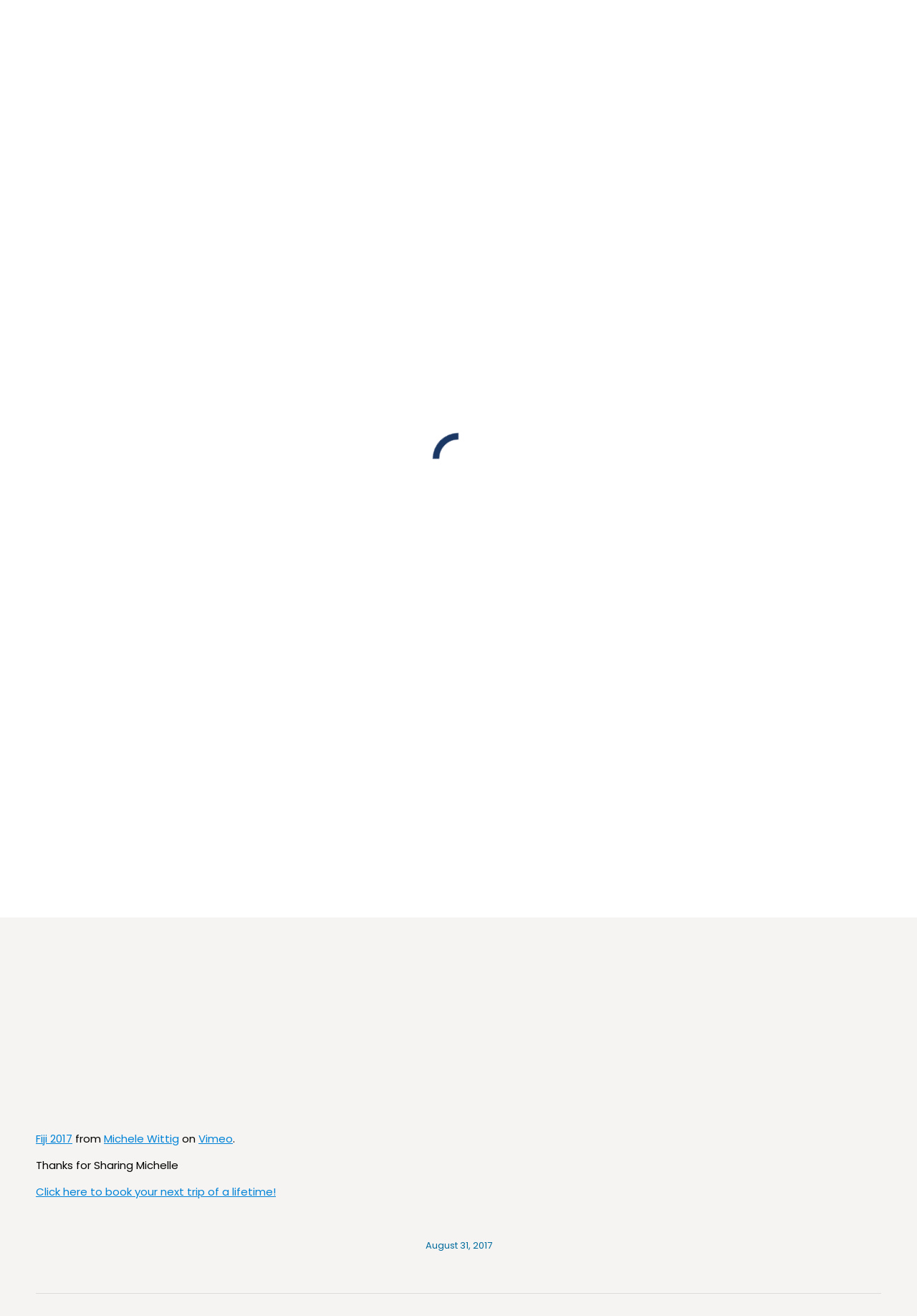Given the description diving in Fiji click here, predict the bounding box coordinates of the UI element. Ensure the coordinates are in the format (top-left x, top-left y, bottom-right x, bottom-right y) and all values are between 0 and 1.

[0.179, 0.538, 0.298, 0.55]